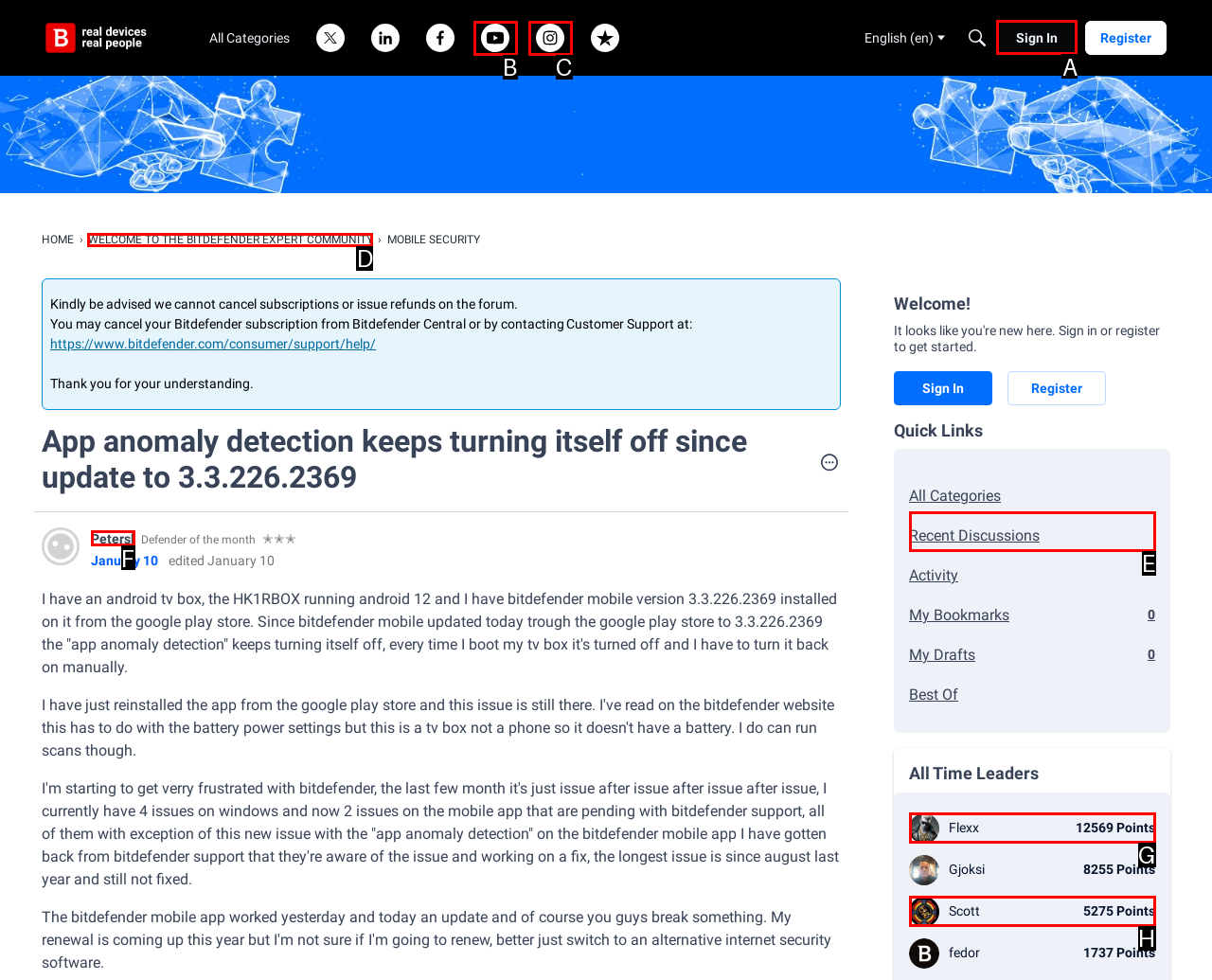Determine the correct UI element to click for this instruction: Sign in to the forum. Respond with the letter of the chosen element.

A